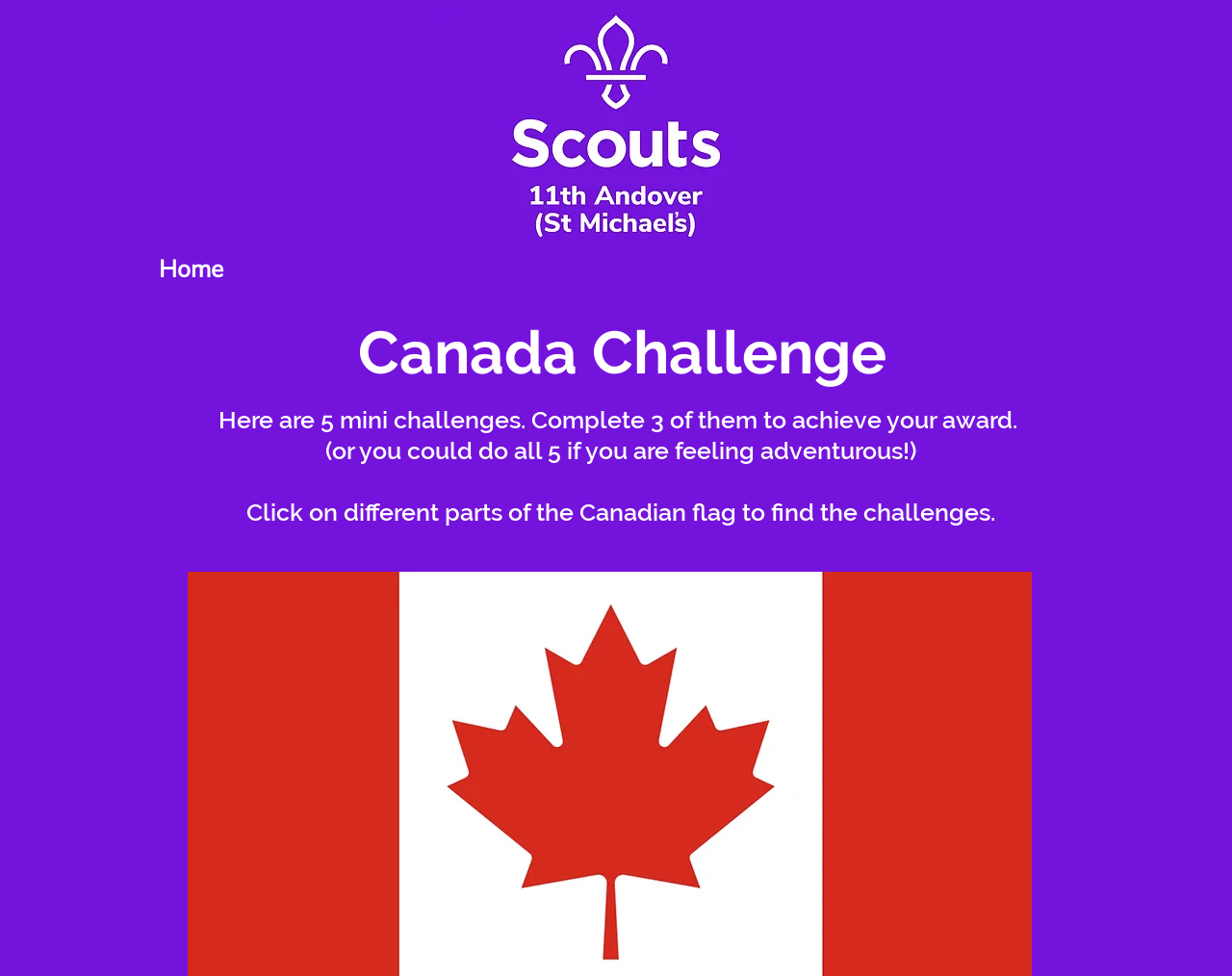How many mini challenges are available?
Refer to the image and provide a thorough answer to the question.

The webpage mentions 'Here are 5 mini challenges. Complete 3 of them to achieve your award.' which indicates that there are 5 mini challenges available.